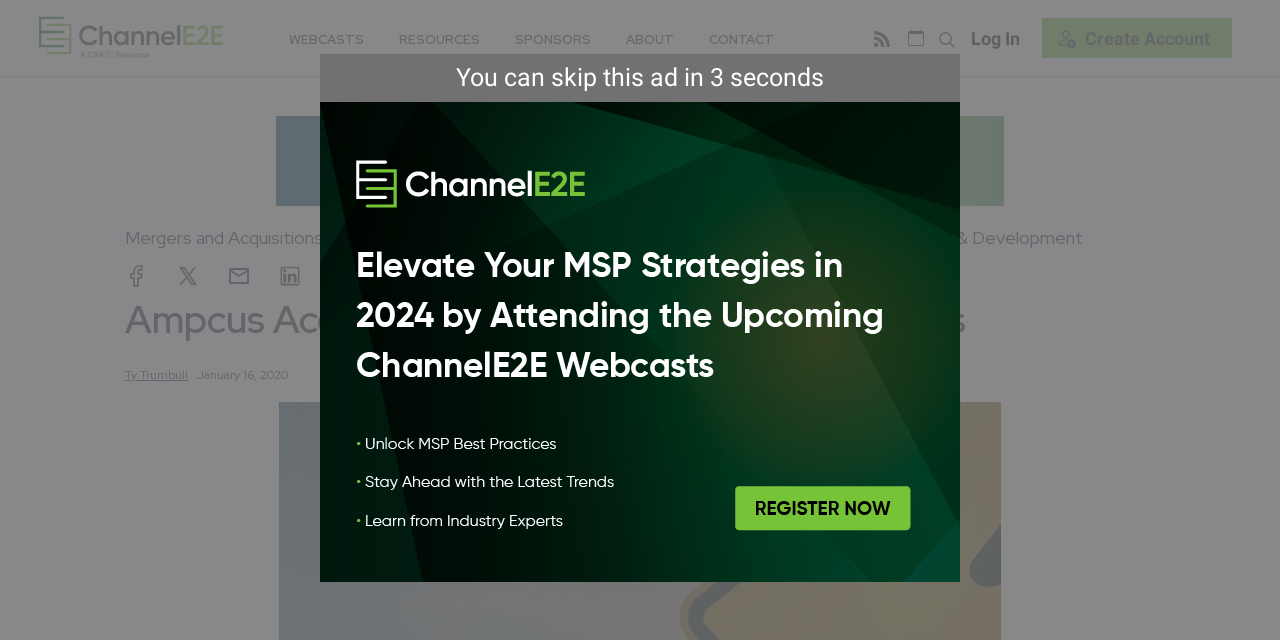Analyze the image and provide a detailed answer to the question: When was the article published?

The time element contains the text 'January 16, 2020', which indicates the publication date of the article.